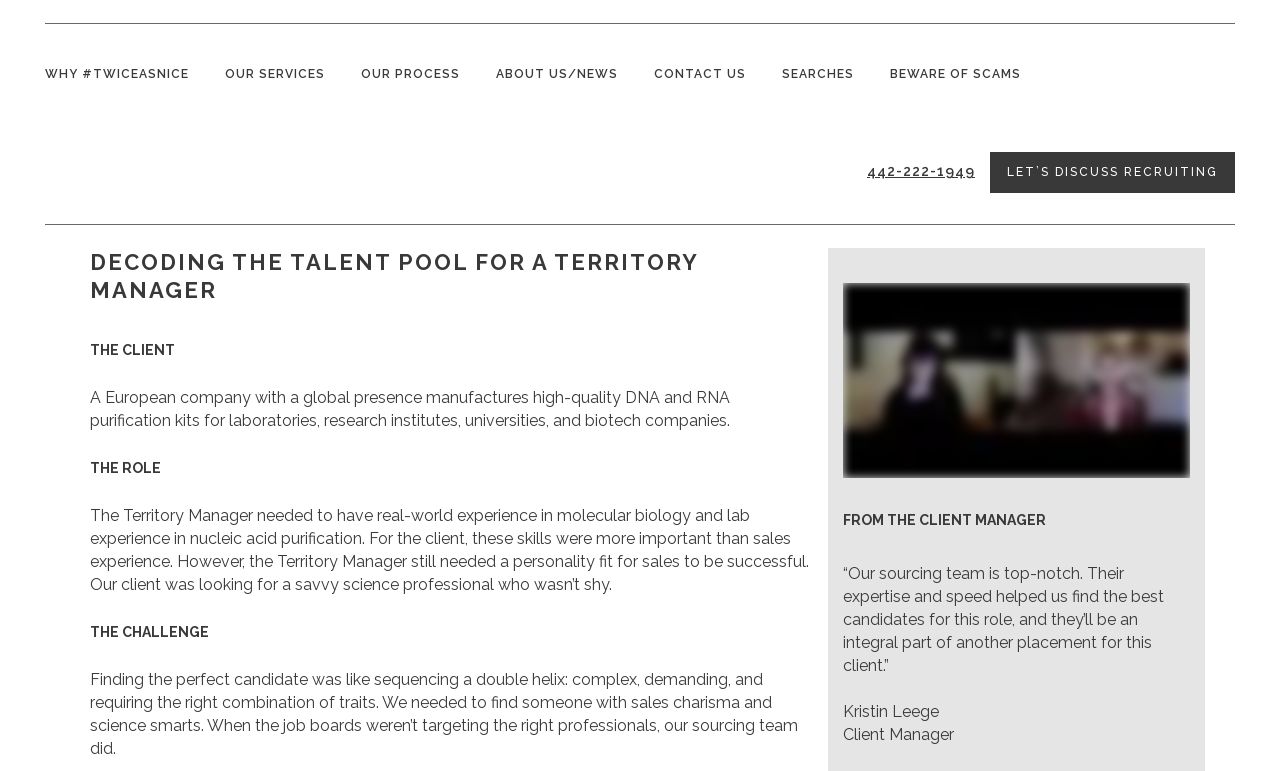Please identify the bounding box coordinates of the element's region that should be clicked to execute the following instruction: "Read the case study about DECODING THE TALENT POOL FOR A TERRITORY MANAGER". The bounding box coordinates must be four float numbers between 0 and 1, i.e., [left, top, right, bottom].

[0.07, 0.322, 0.635, 0.395]